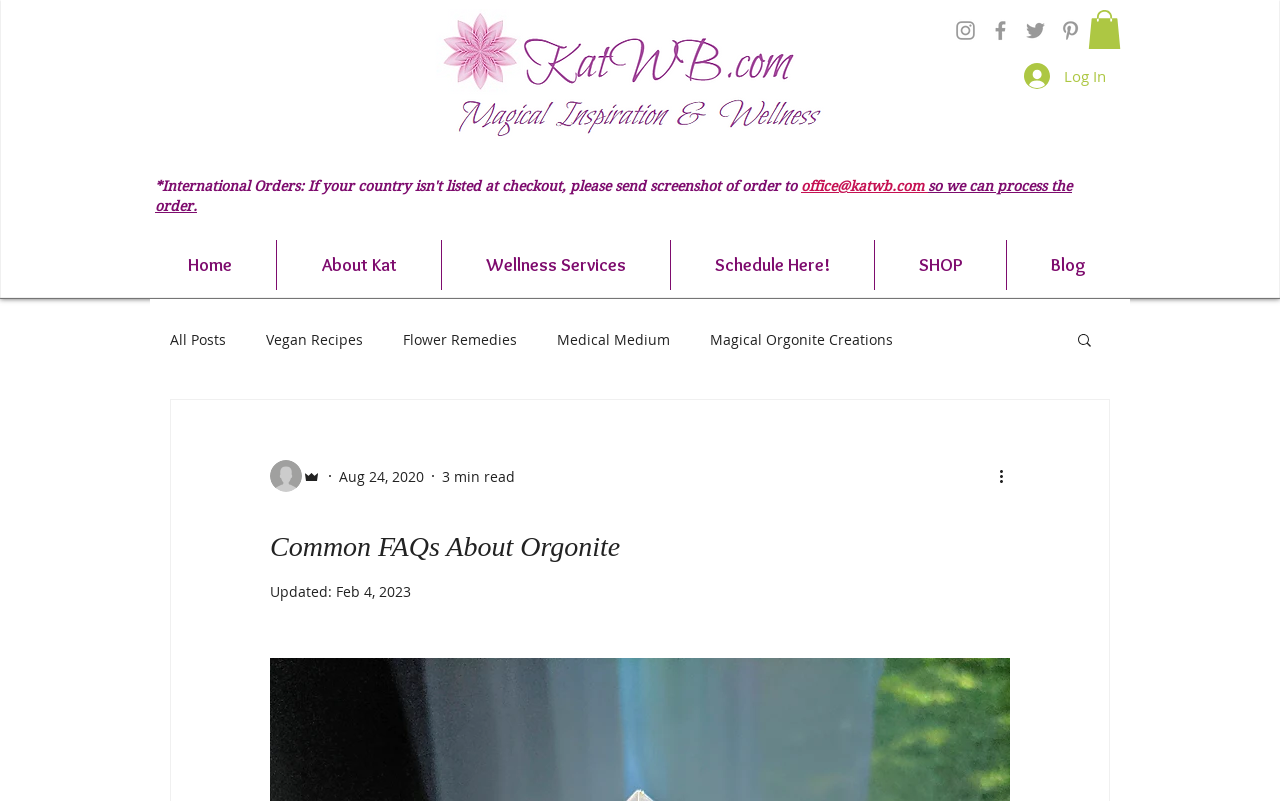Based on the image, provide a detailed and complete answer to the question: 
What is the date of the latest update?

The date of the latest update is located below the title of the latest article, and it is a generic element with the text 'Feb 4, 2023'.